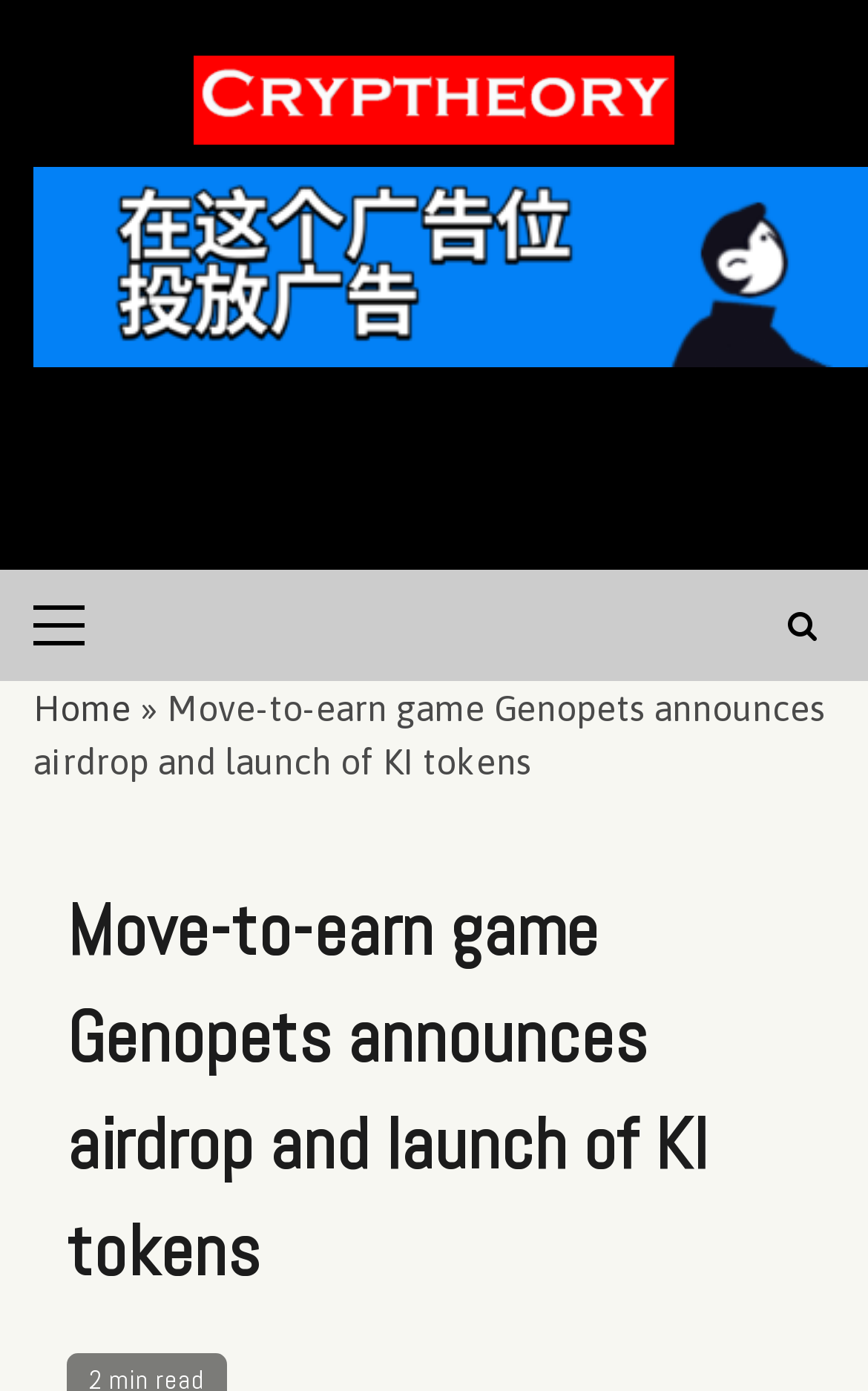Please indicate the bounding box coordinates of the element's region to be clicked to achieve the instruction: "open primary menu". Provide the coordinates as four float numbers between 0 and 1, i.e., [left, top, right, bottom].

[0.038, 0.409, 0.141, 0.489]